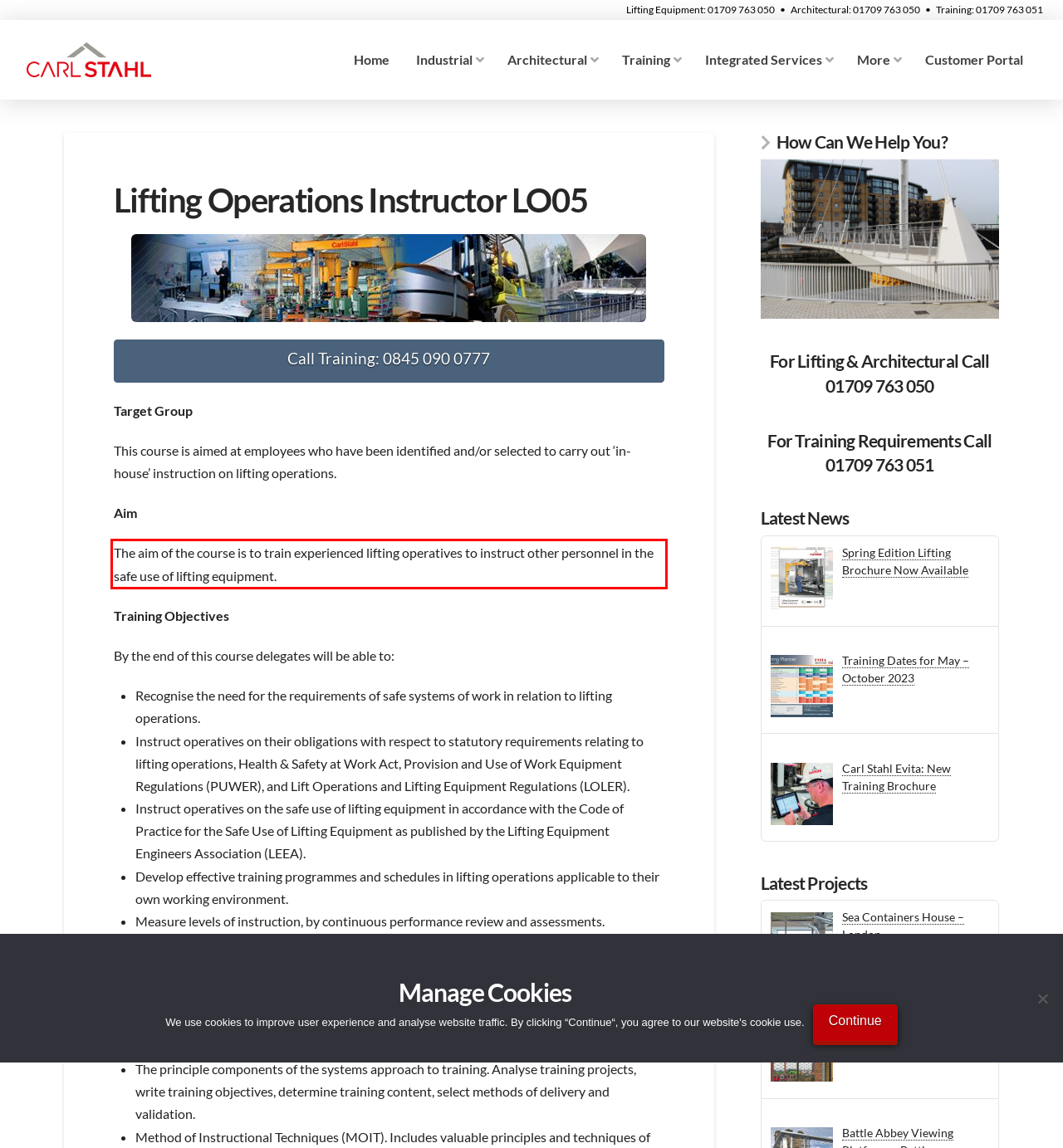Given the screenshot of a webpage, identify the red rectangle bounding box and recognize the text content inside it, generating the extracted text.

The aim of the course is to train experienced lifting operatives to instruct other personnel in the safe use of lifting equipment.